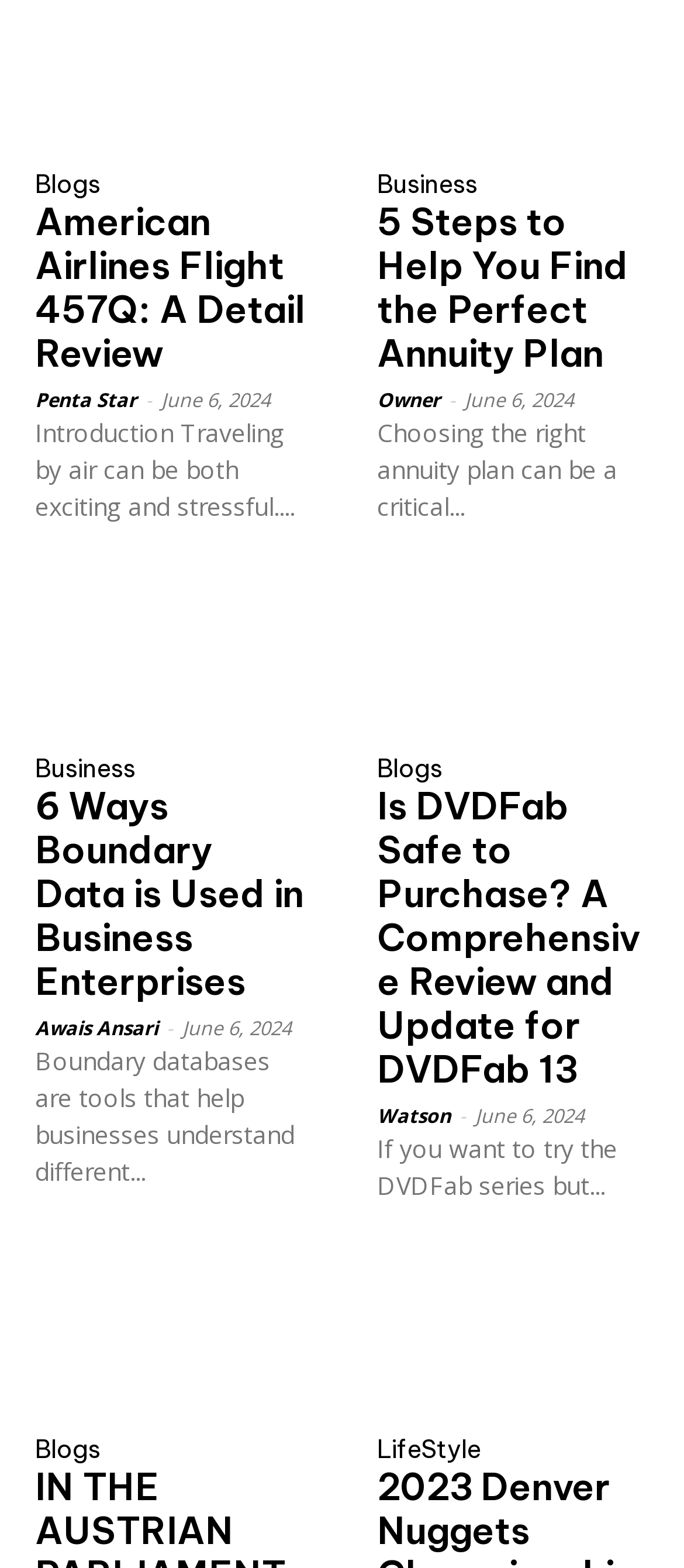Please determine the bounding box coordinates of the clickable area required to carry out the following instruction: "Read the review of DVDFab 13". The coordinates must be four float numbers between 0 and 1, represented as [left, top, right, bottom].

[0.551, 0.39, 0.949, 0.477]